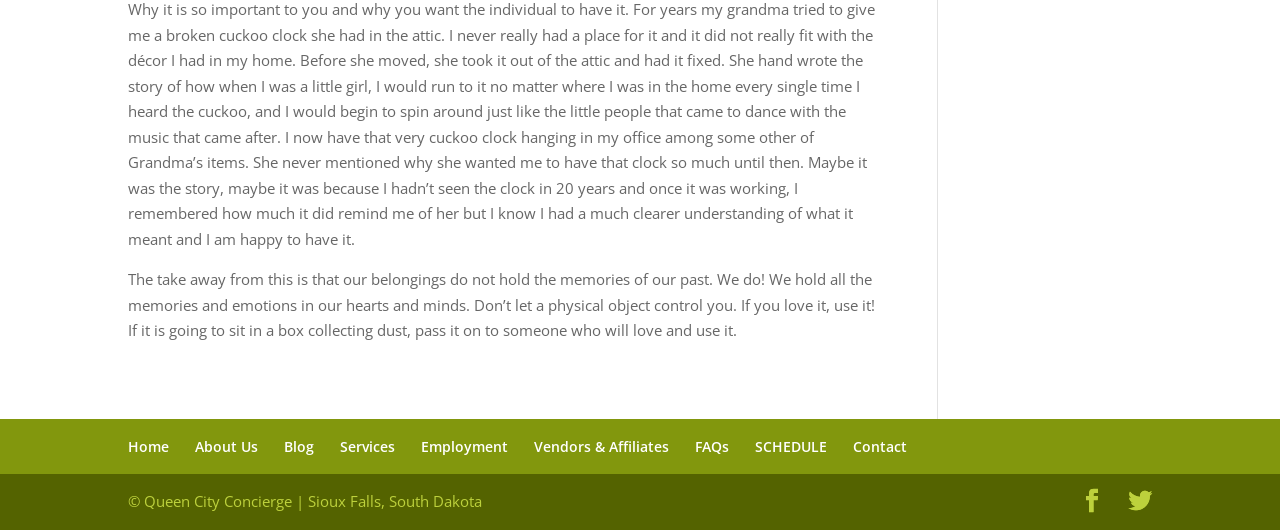Find and indicate the bounding box coordinates of the region you should select to follow the given instruction: "read about us".

[0.152, 0.824, 0.202, 0.859]